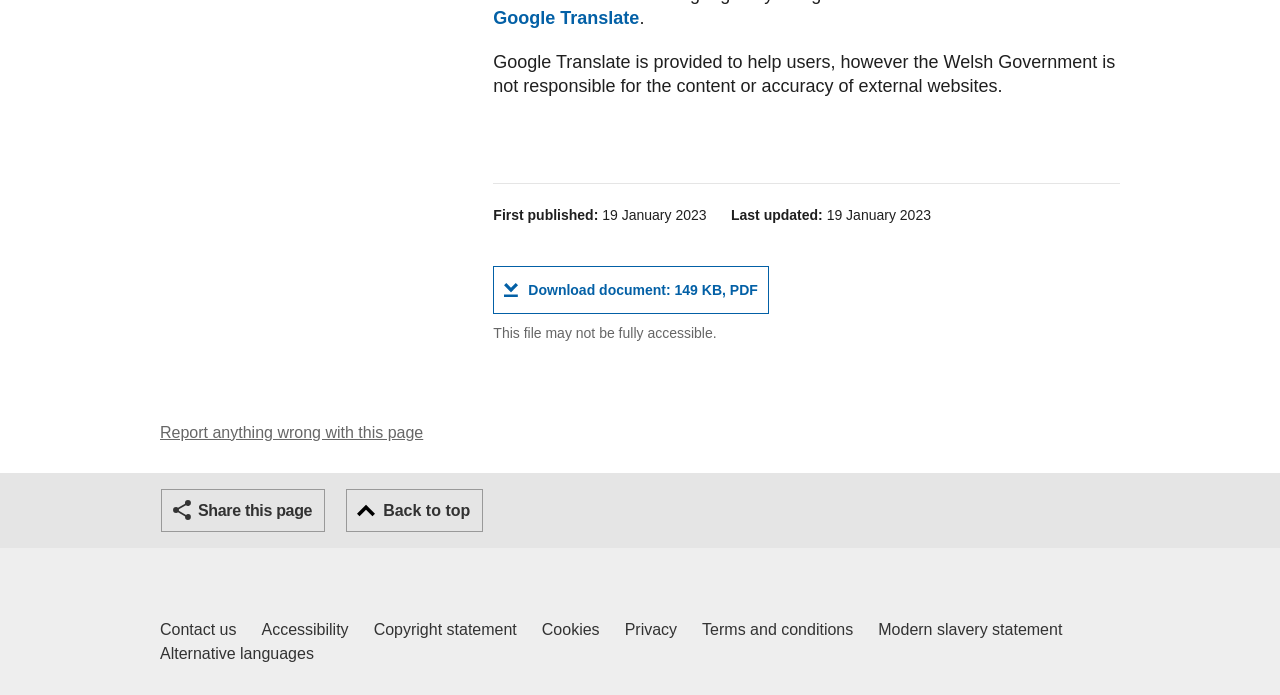What is the file size of the downloadable document?
Based on the image, answer the question with as much detail as possible.

I found the answer by looking at the link element with the text 'Download document: File size 149 KB, File type PDF' which indicates the file size of the downloadable document.